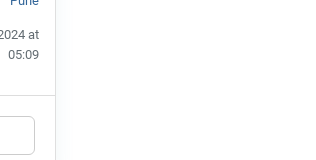What is the primary focus of the webpage?
Based on the visual details in the image, please answer the question thoroughly.

The caption indicates that the webpage is detailing a 'Software Quality Testing (SQT) Training Service in Pune', which suggests that the primary focus of the webpage is to provide information about the training service offered.